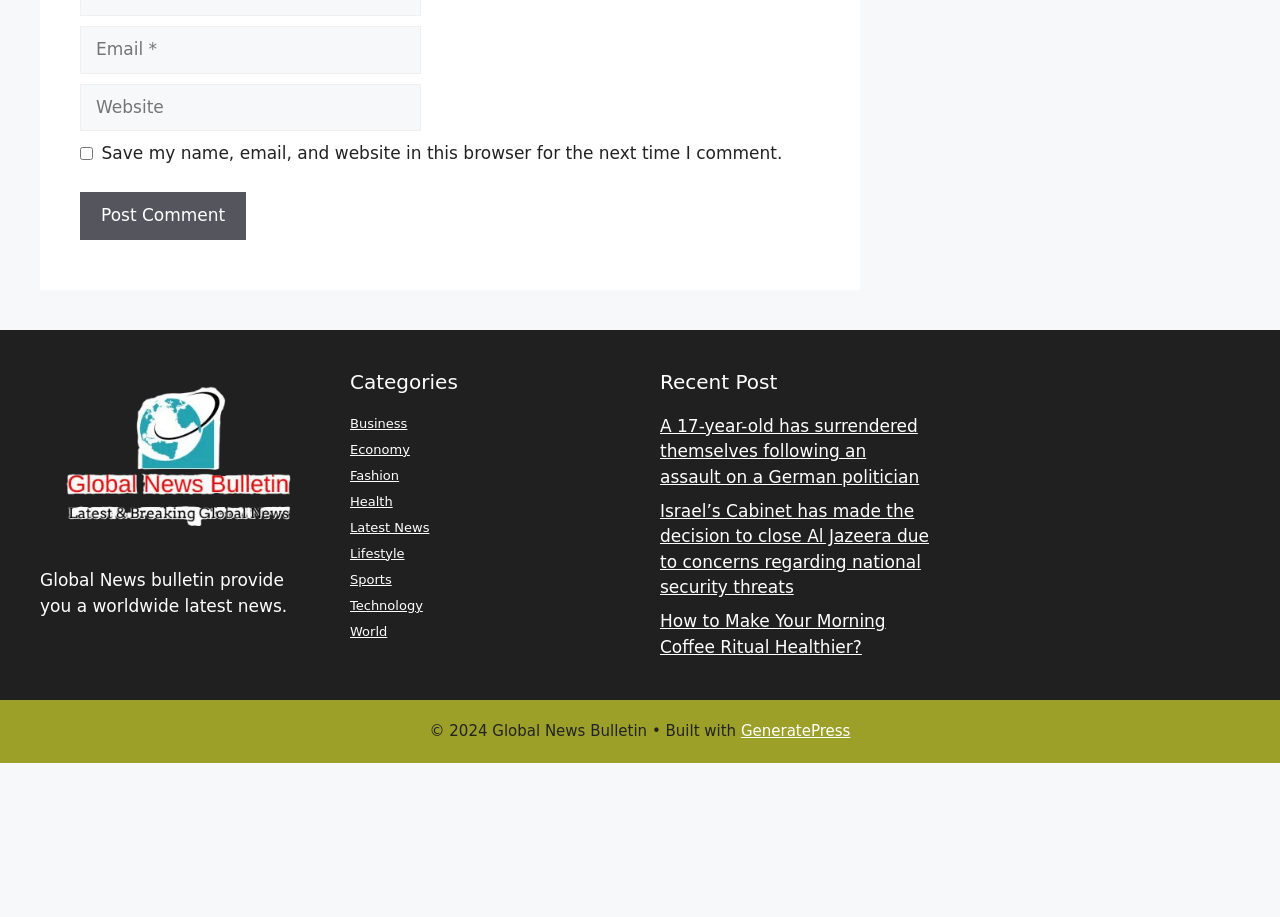Provide the bounding box coordinates for the area that should be clicked to complete the instruction: "Visit the Business category".

[0.273, 0.453, 0.318, 0.47]